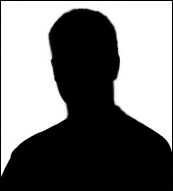What does the silhouetted figure represent?
Please provide a comprehensive answer based on the details in the screenshot.

The caption explains that the figure reflects the serious nature of roles involved in detailed and discreet investigative work, emphasizing expertise and professionalism in fields like forensic computing.